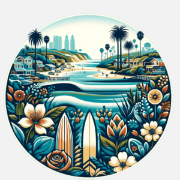What type of trees are depicted in the illustration?
Refer to the image and provide a one-word or short phrase answer.

Palm trees